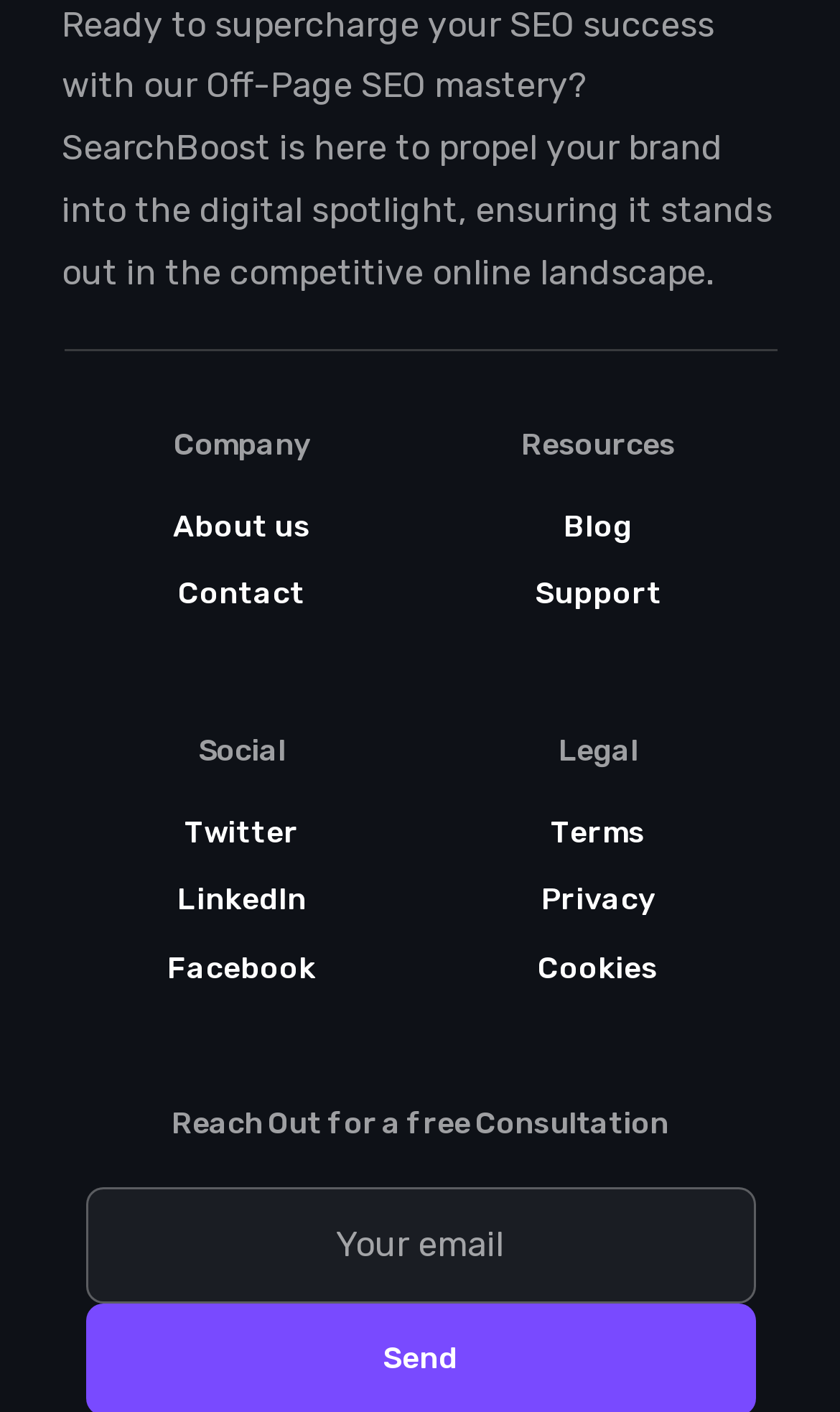Select the bounding box coordinates of the element I need to click to carry out the following instruction: "Contact us".

[0.101, 0.402, 0.474, 0.44]